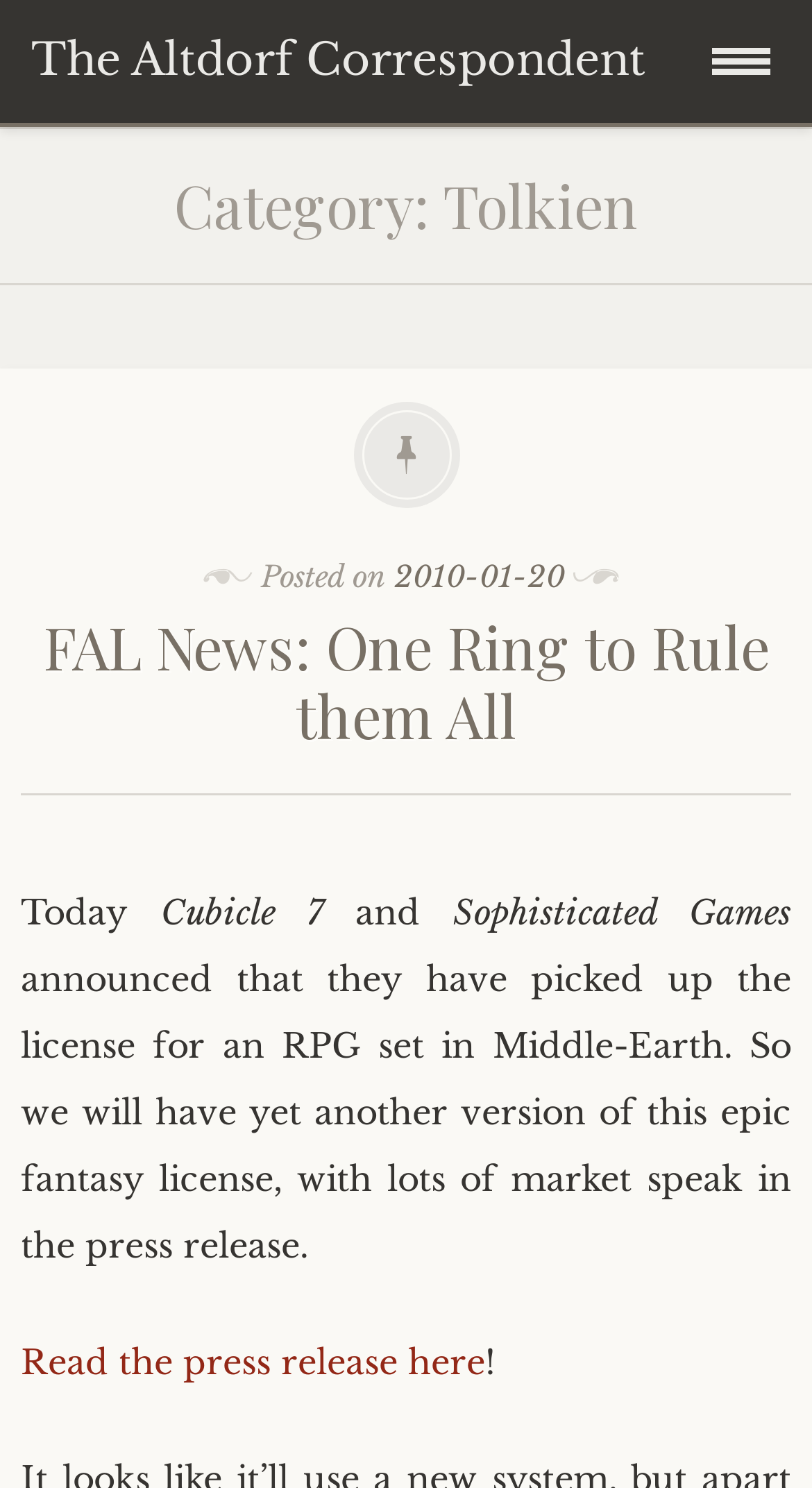Refer to the image and offer a detailed explanation in response to the question: What is the date of the post?

The date of the post can be found in the link '2010-01-20' which is located below the 'Posted on' text.